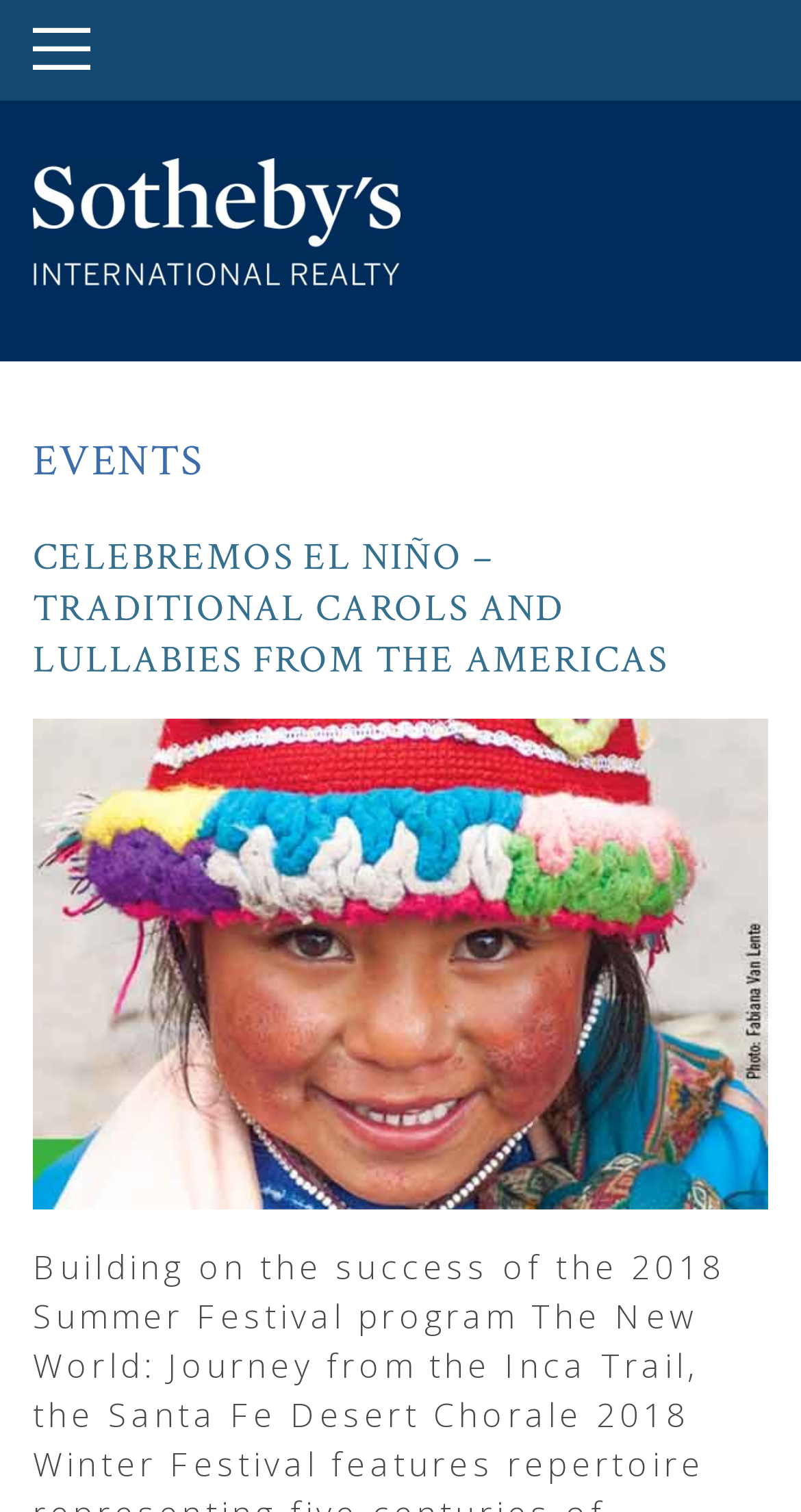Please find the bounding box coordinates (top-left x, top-left y, bottom-right x, bottom-right y) in the screenshot for the UI element described as follows: alt="Santa Fe Sotheby's International Realty"

[0.041, 0.165, 0.5, 0.195]